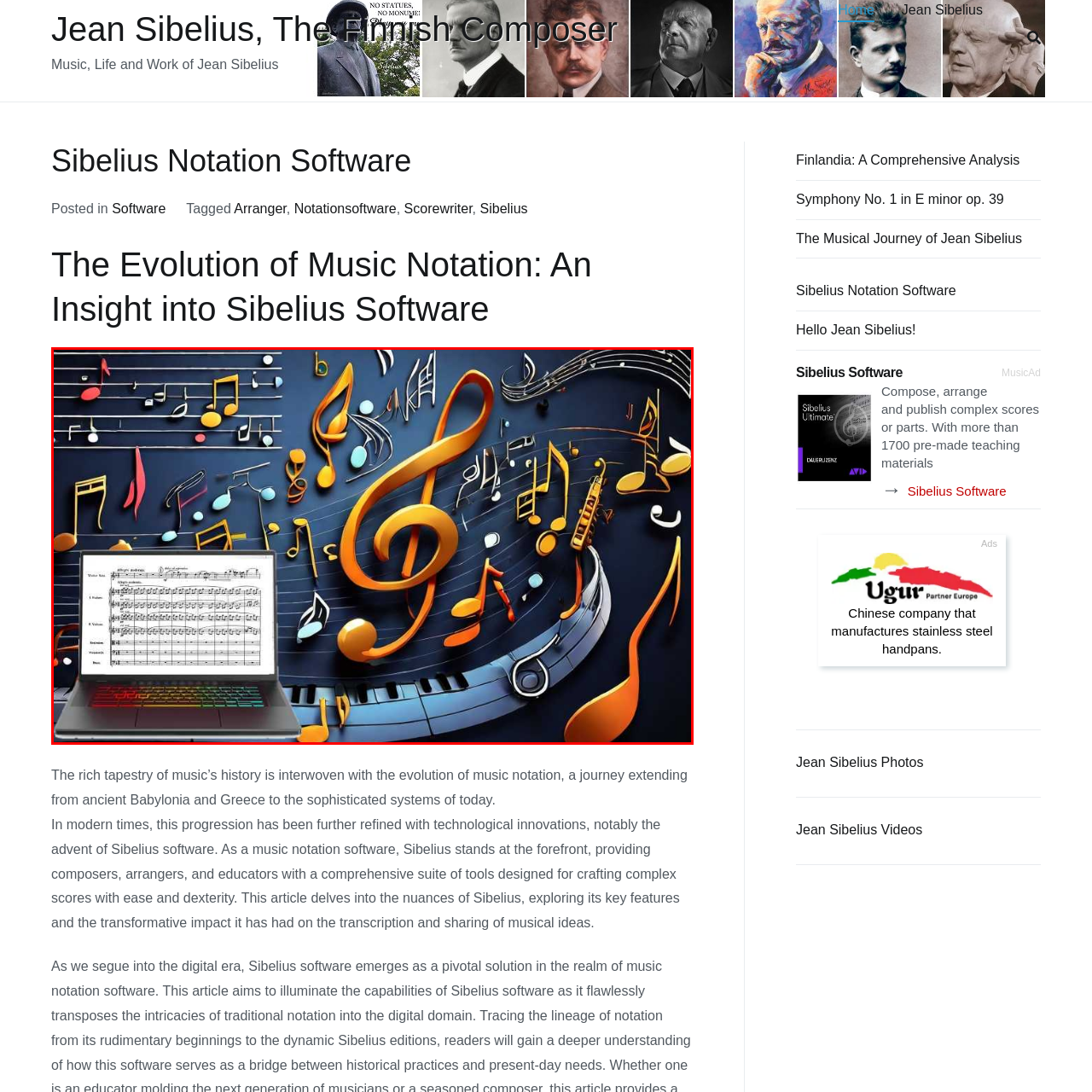Compose a thorough description of the image encased in the red perimeter.

The image showcases a vibrant and artistic representation of music, symbolizing the interplay between technology and musical notation. Central to the composition is a sleek laptop displaying musical sheet notation, highlighting the modern tools available for composers and musicians. Surrounding the laptop are an array of colorful musical notes and symbols seemingly bursting from the background, reflecting the dynamic energy of music creation. The swirling staff lines and bold clefs underscore the evolution of music notation, drawing a connection to both traditional and contemporary music practices. This visual tapestry embodies the essence of Sibelius software, renowned for its capabilities in notation and score composition, bridging the gap between musicians' creative insights and digital innovation.